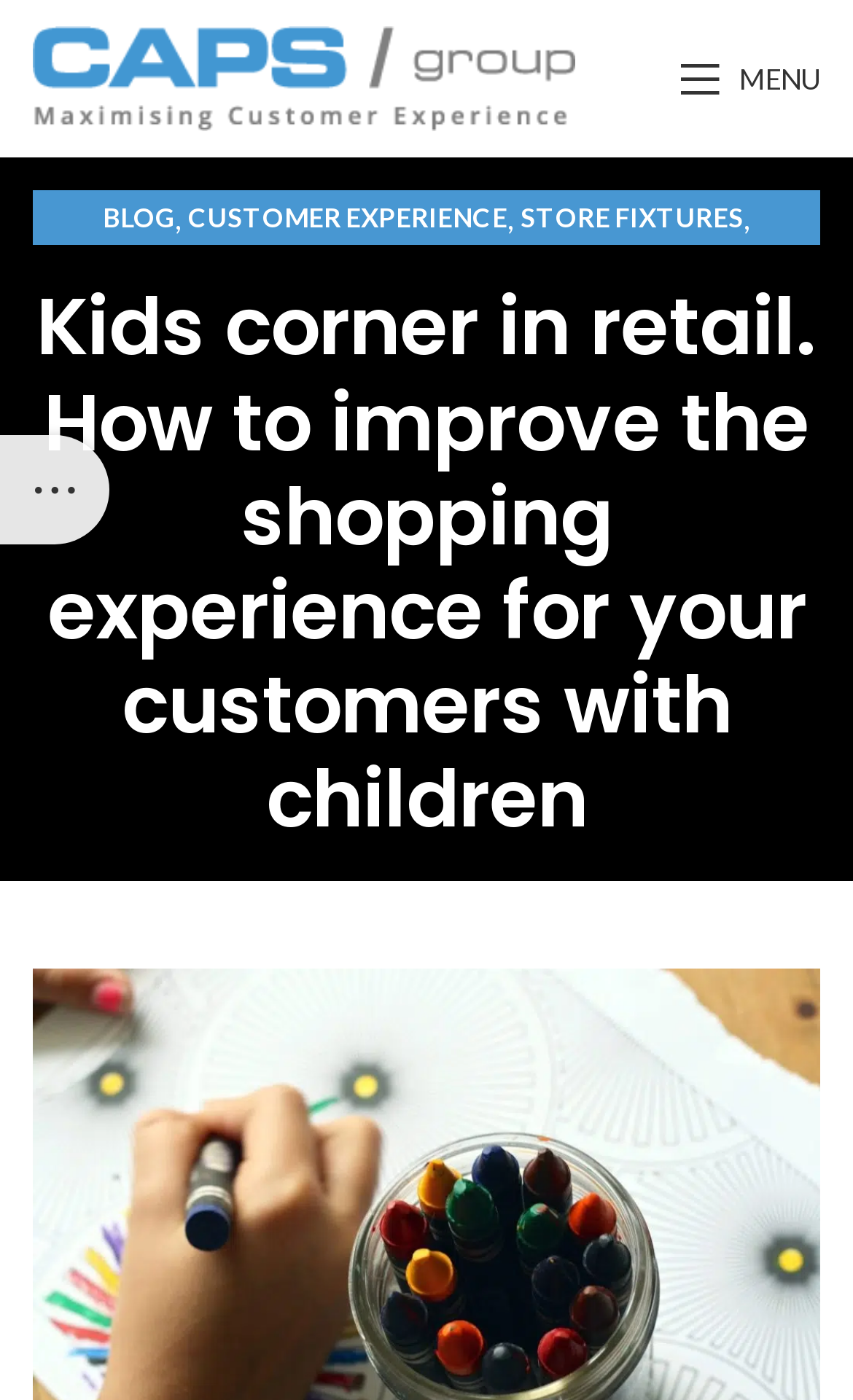How many main menu items are there?
Answer briefly with a single word or phrase based on the image.

4